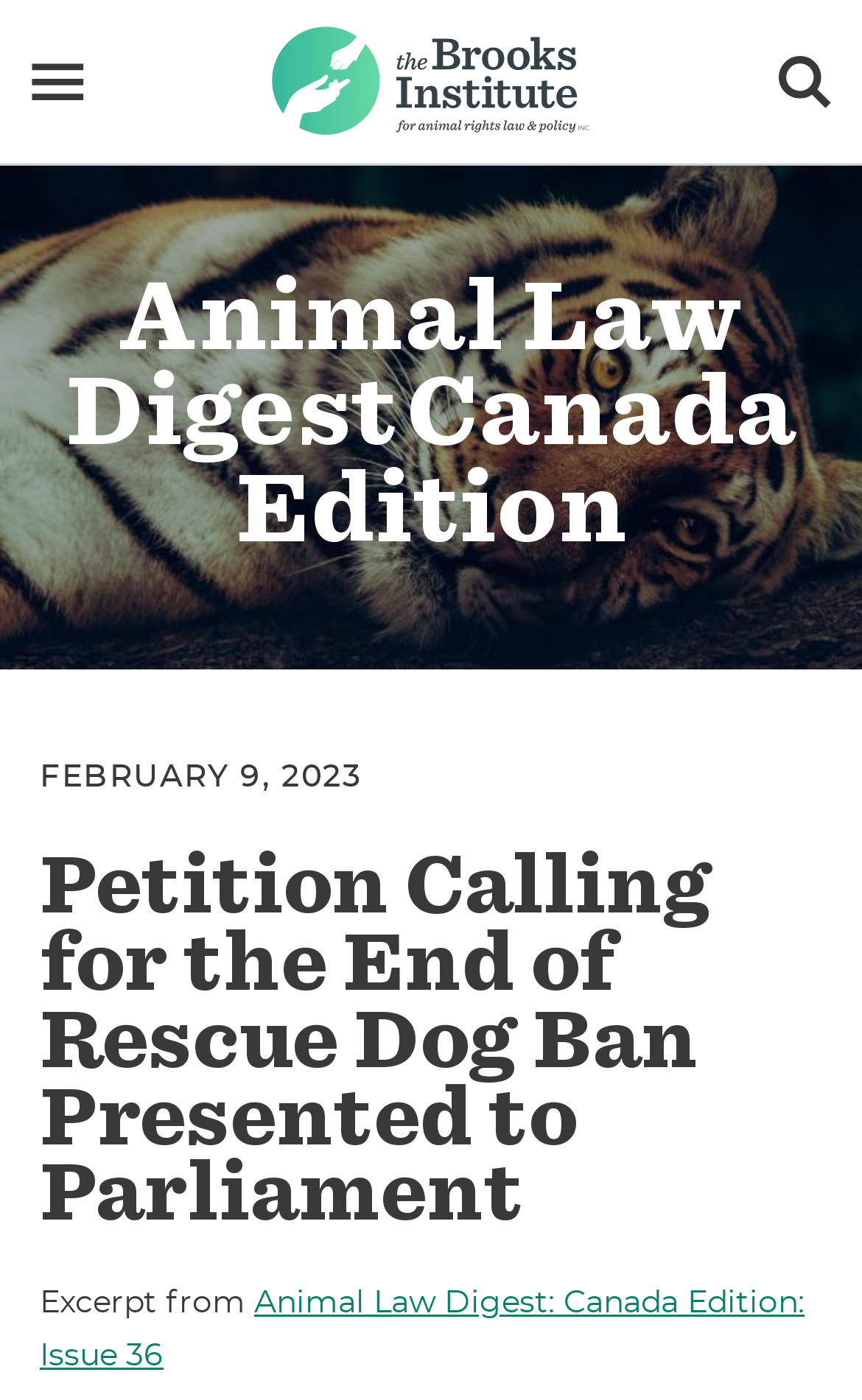Using the description: "alt="Home"", determine the UI element's bounding box coordinates. Ensure the coordinates are in the format of four float numbers between 0 and 1, i.e., [left, top, right, bottom].

[0.315, 0.079, 0.685, 0.101]